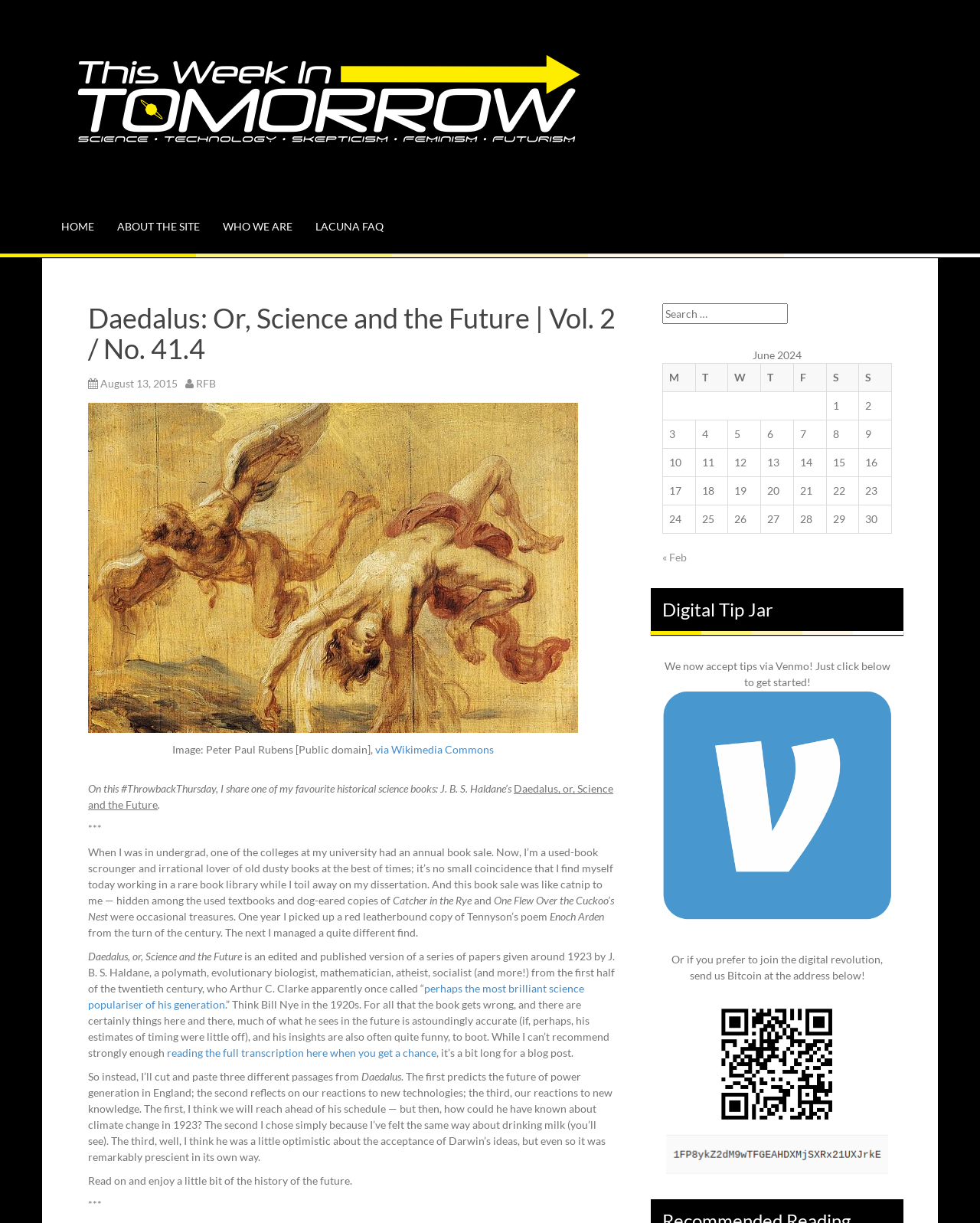Given the description of a UI element: "August 13, 2015", identify the bounding box coordinates of the matching element in the webpage screenshot.

[0.102, 0.308, 0.181, 0.319]